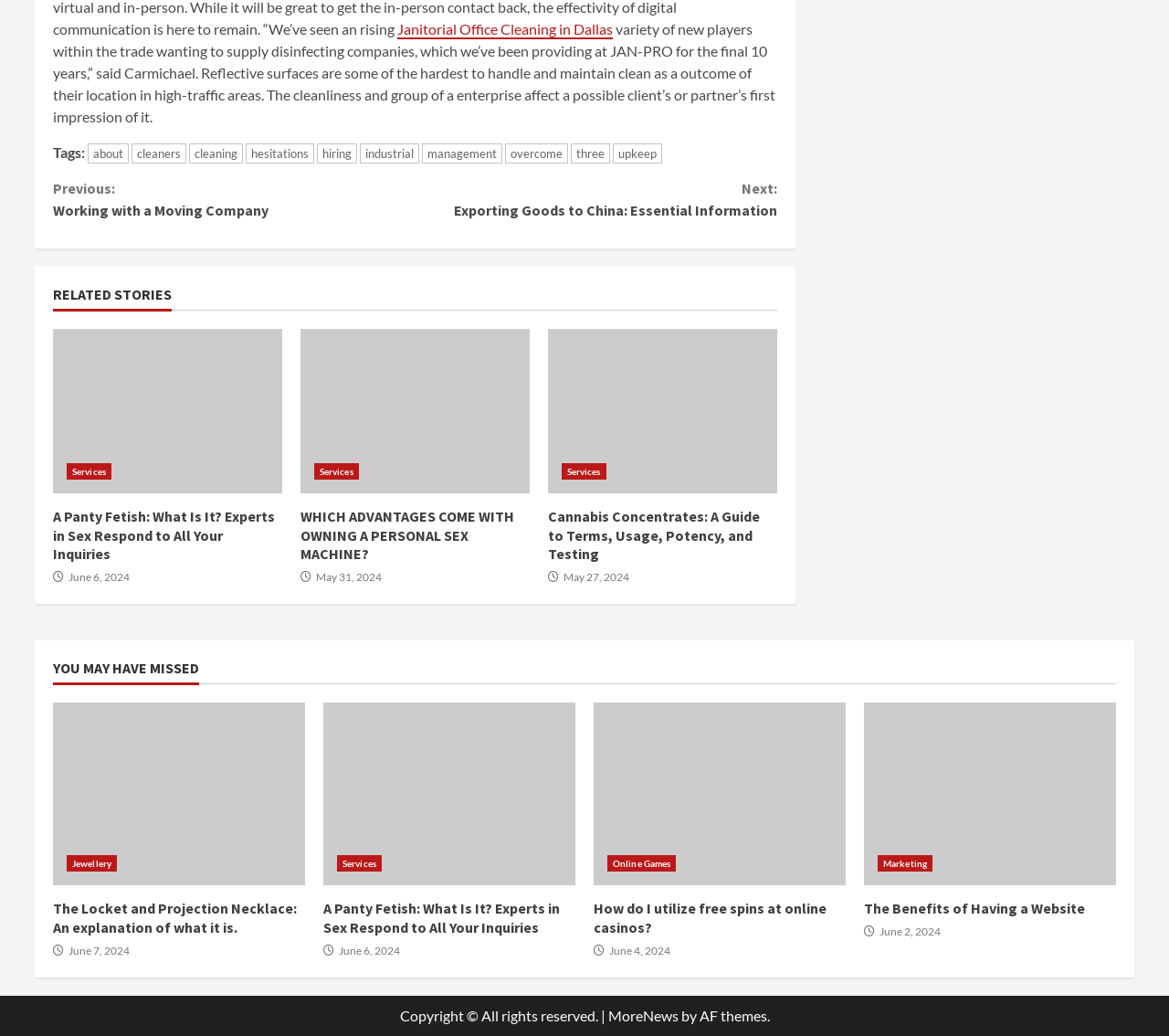Locate the bounding box of the user interface element based on this description: "cleaners".

[0.112, 0.138, 0.159, 0.158]